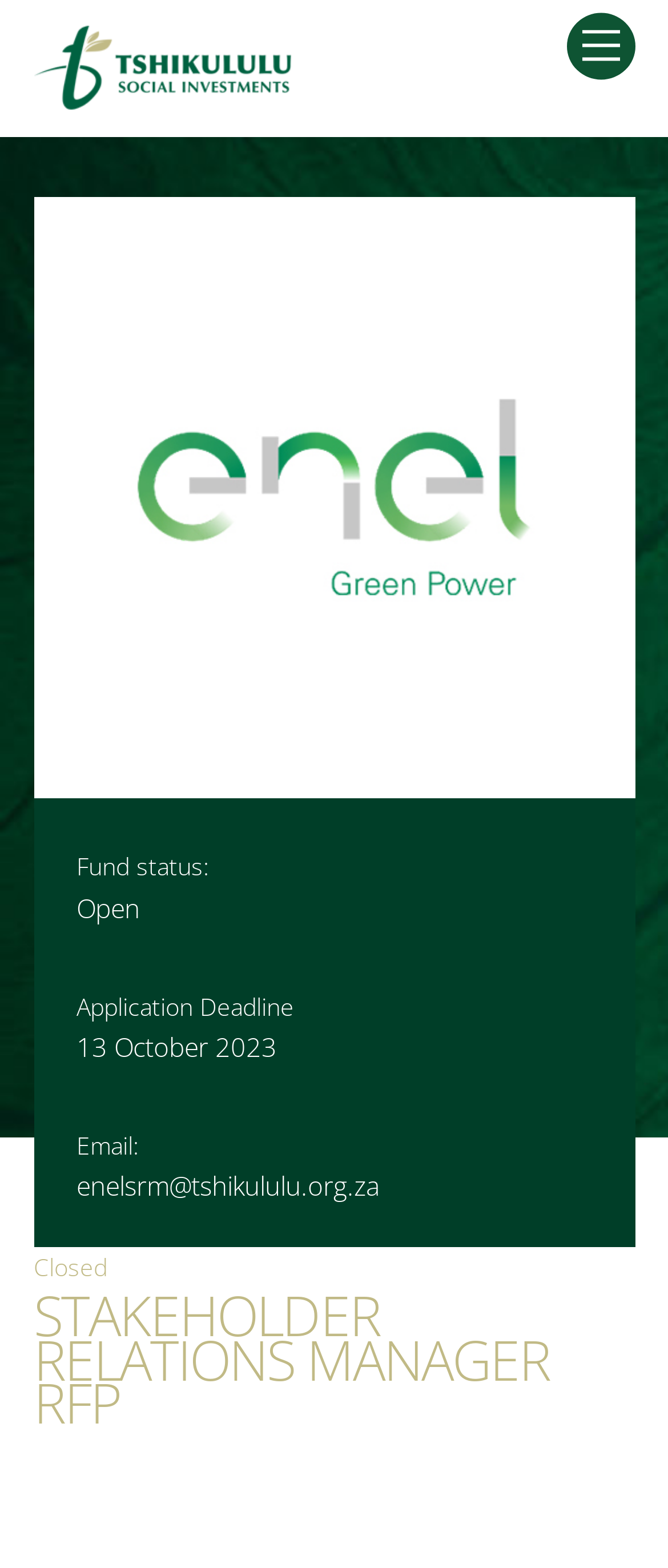Give a one-word or phrase response to the following question: What is the name of the organization?

Tshikululu